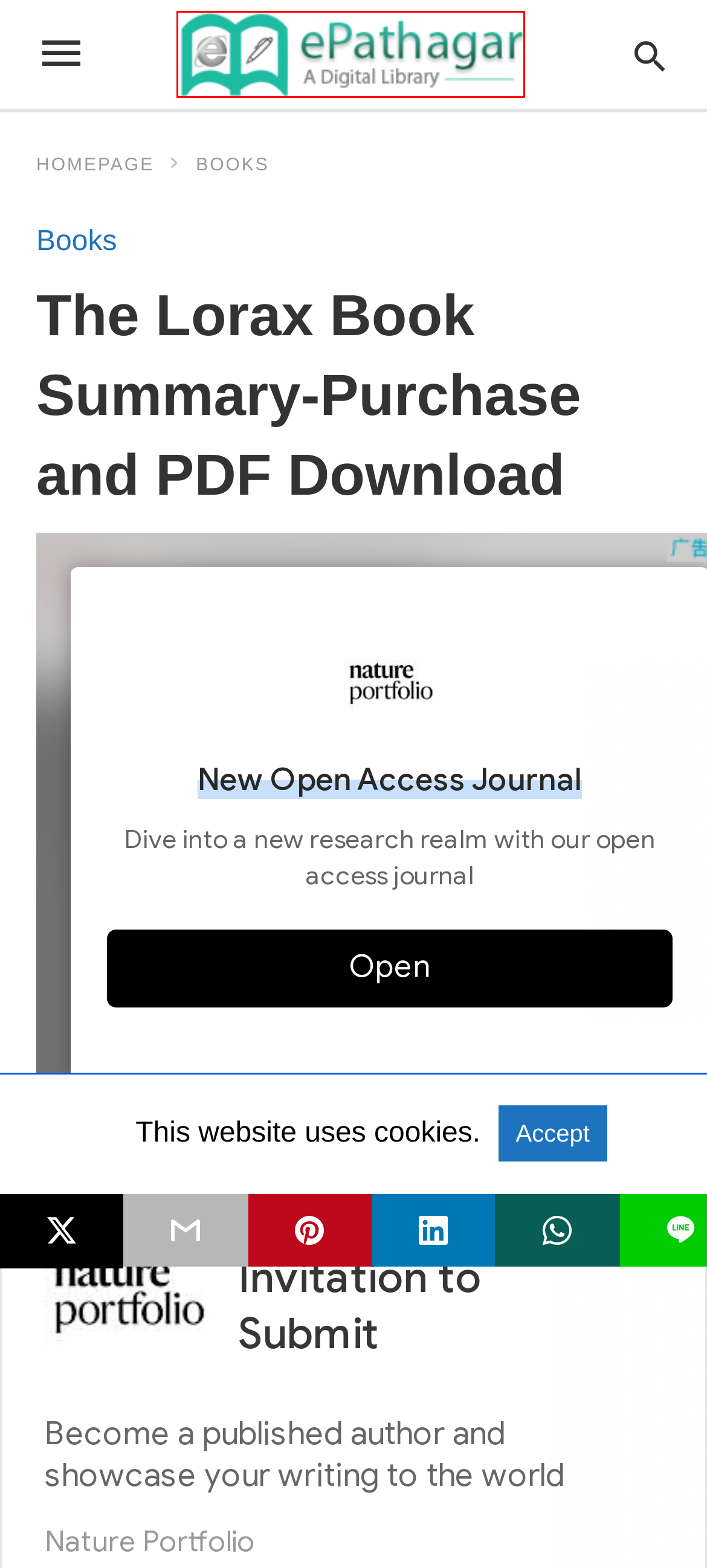You have a screenshot of a webpage with a red bounding box around an element. Select the webpage description that best matches the new webpage after clicking the element within the red bounding box. Here are the descriptions:
A. Edu-Update Archives - ePathagar
B. Books Archives - ePathagar
C. Your digital library - ePathagar
D. The Good Earth Book Summary - Purchase & Download PDF - ePathagar
E. The Catcher in The Rye Novel Book PDF Download - ePathagar
F. Bank Job Circular | Modhumoti Bank | Audit Officer (EO-PO) - ePathagar
G. On The Road Book Synopsis Review - Purchase & Download PDF
H. The Little Prince Book PDF Free Download - ePathagar

C